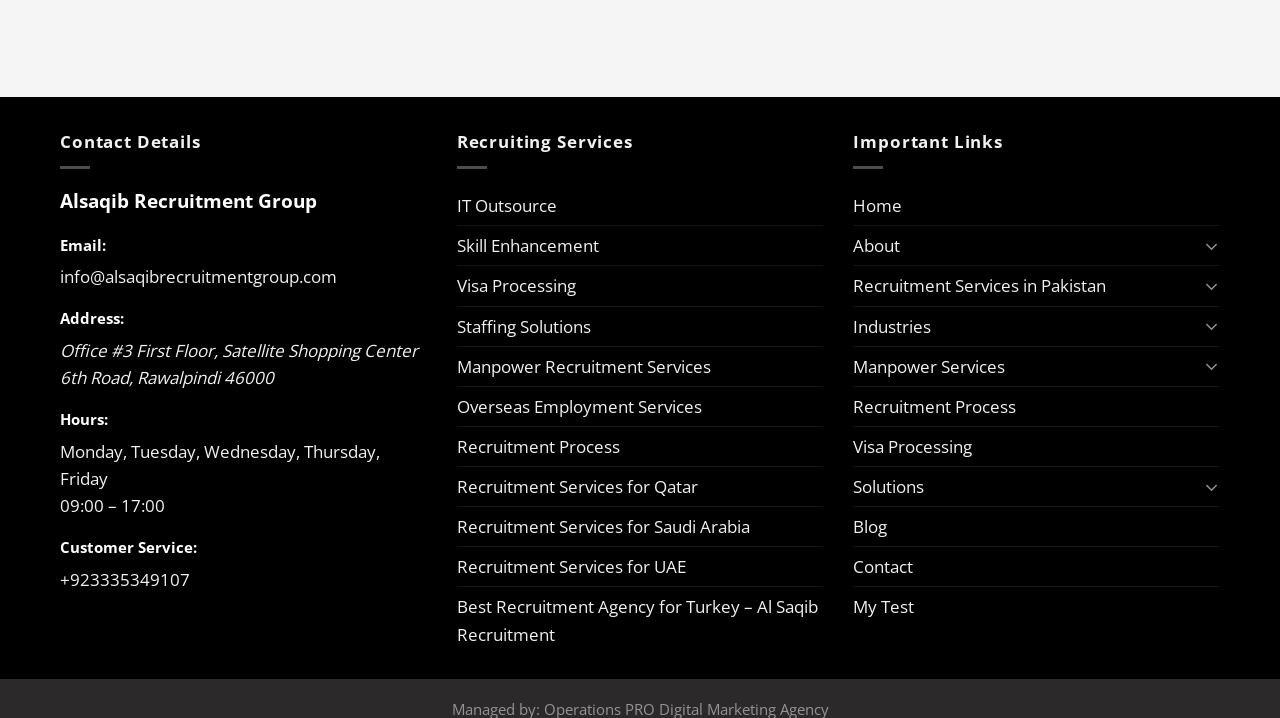Locate the bounding box coordinates of the region to be clicked to comply with the following instruction: "Call the customer service number". The coordinates must be four float numbers between 0 and 1, in the form [left, top, right, bottom].

[0.047, 0.79, 0.148, 0.822]